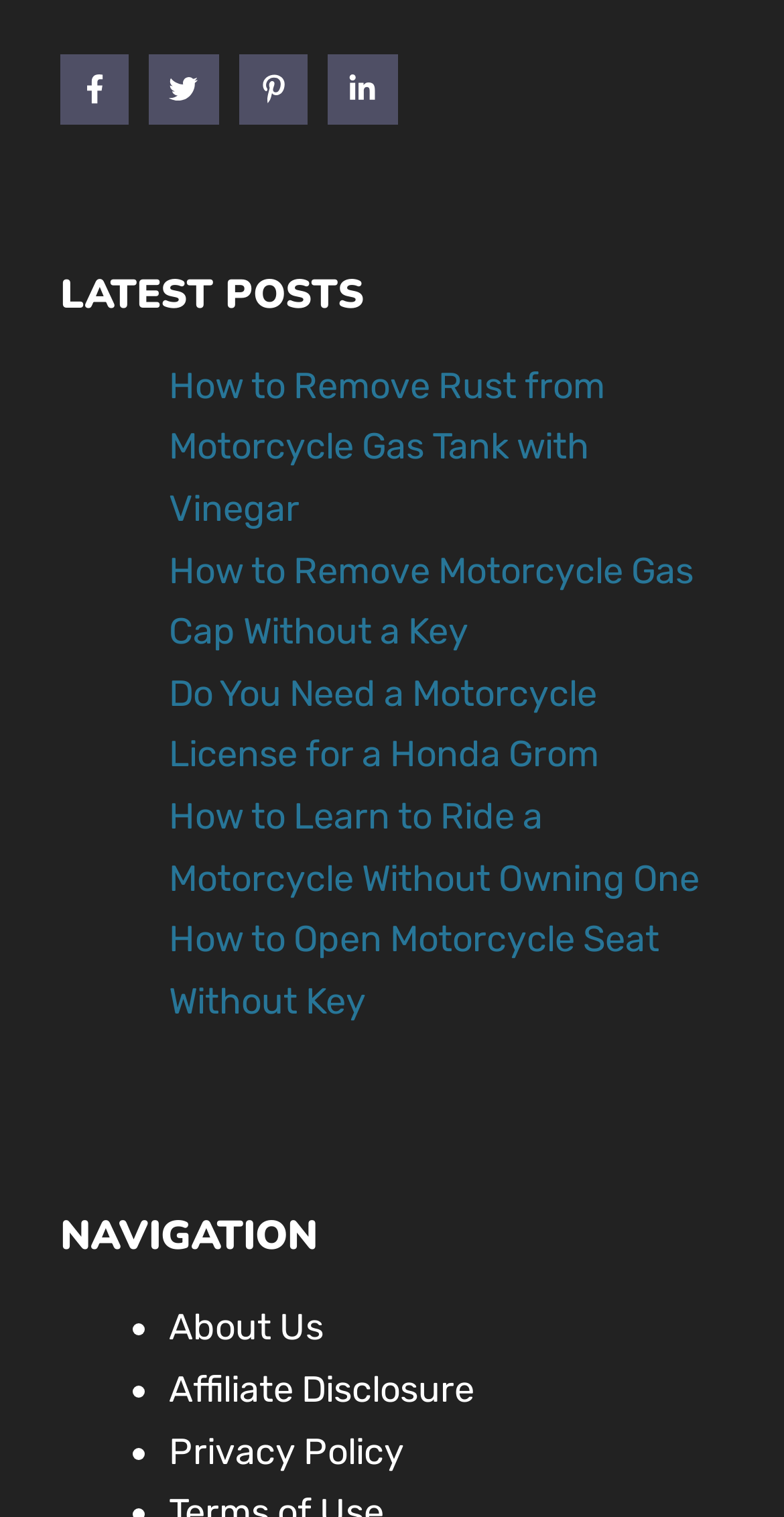Could you please study the image and provide a detailed answer to the question:
What is the topic of the webpage?

I analyzed the titles of the latest posts and found that they are all related to motorcycles, such as removing rust from a gas tank, learning to ride a motorcycle, and opening a motorcycle seat without a key, which suggests that the topic of the webpage is motorcycle-related topics.